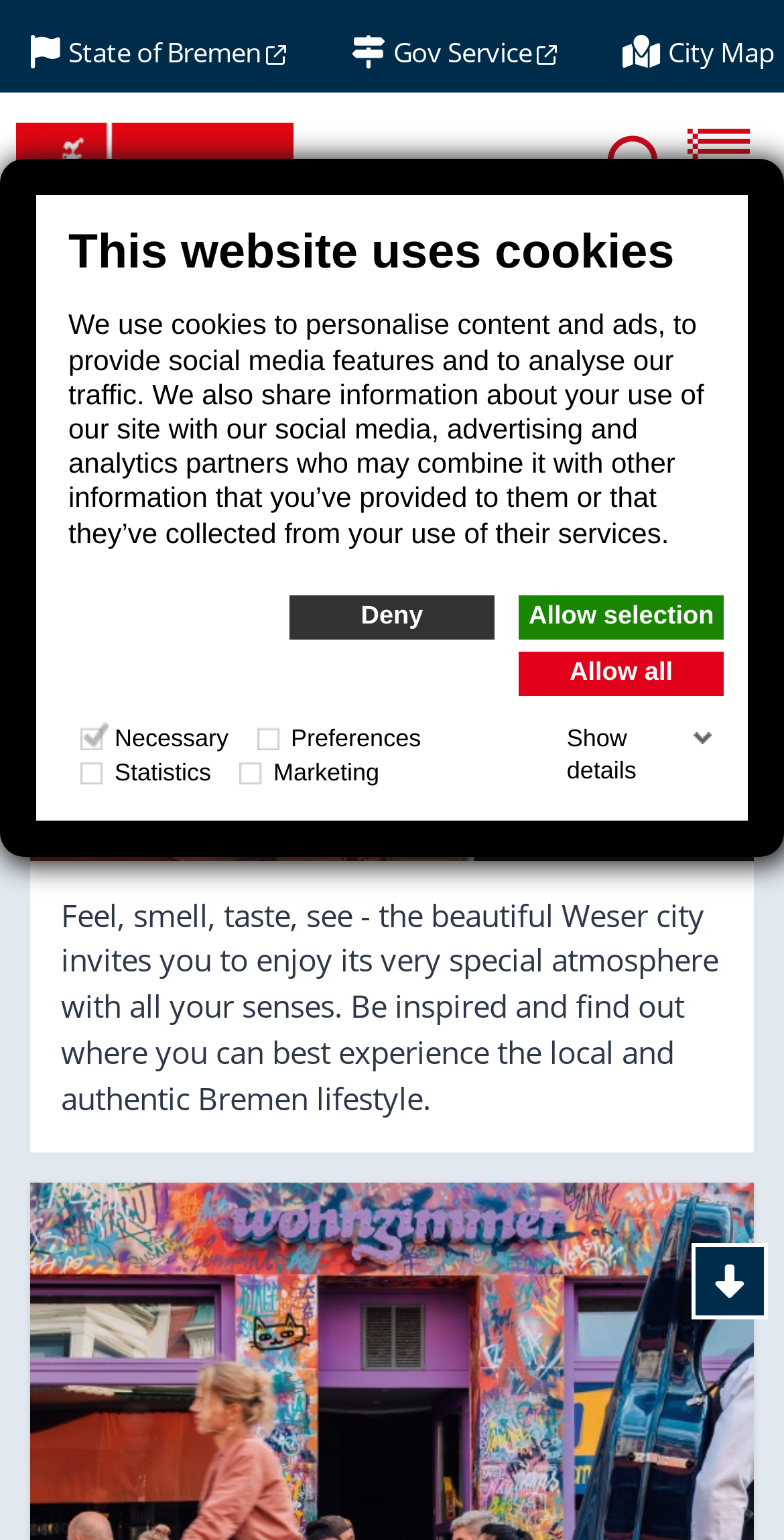Identify the bounding box coordinates of the clickable region necessary to fulfill the following instruction: "Open the menu". The bounding box coordinates should be four float numbers between 0 and 1, i.e., [left, top, right, bottom].

[0.755, 0.072, 0.981, 0.146]